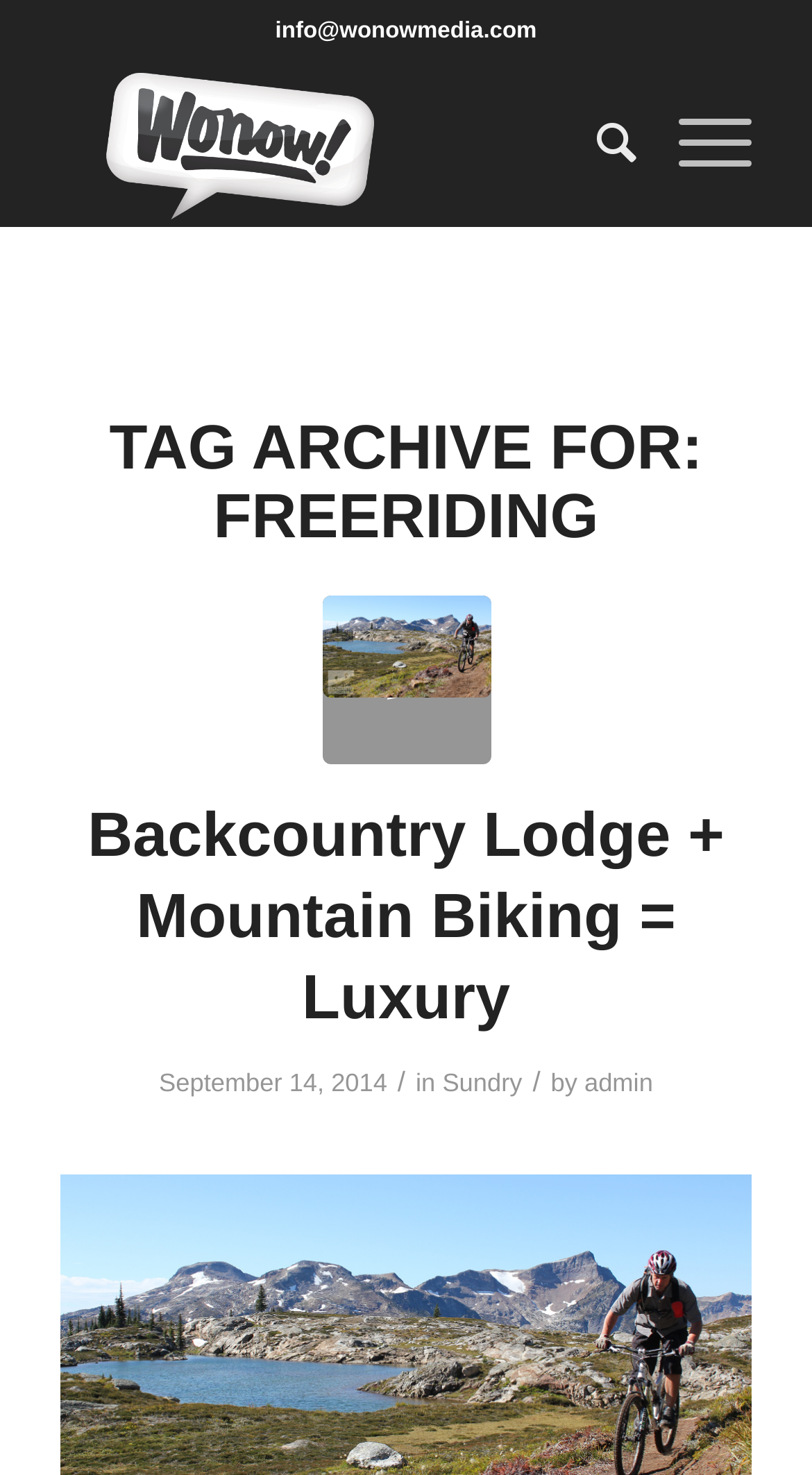Extract the bounding box coordinates for the UI element described as: "alt="Wonow Media" title="wonow_media_logo"".

[0.075, 0.041, 0.755, 0.154]